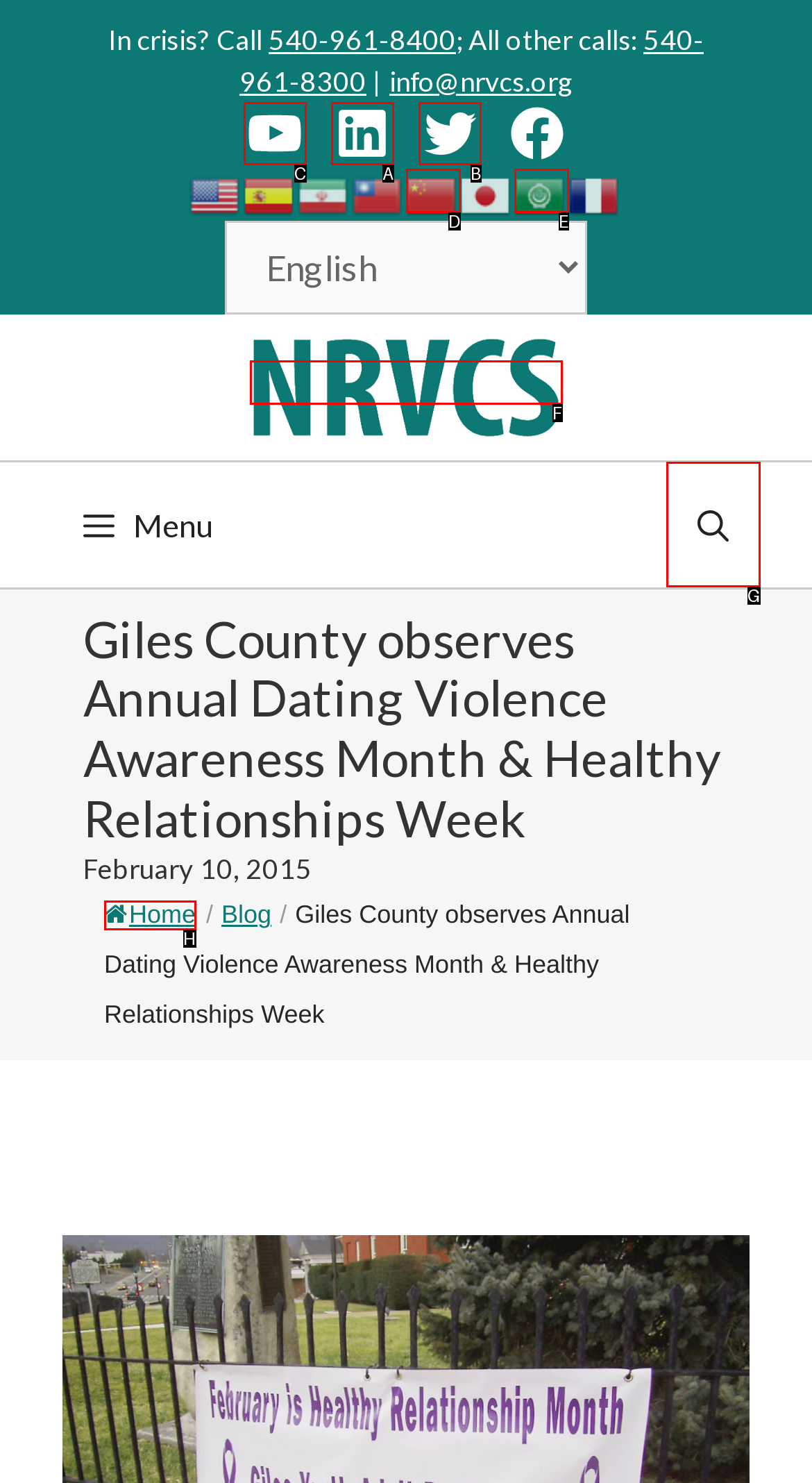Identify the letter of the UI element I need to click to carry out the following instruction: Visit YouTube channel

C